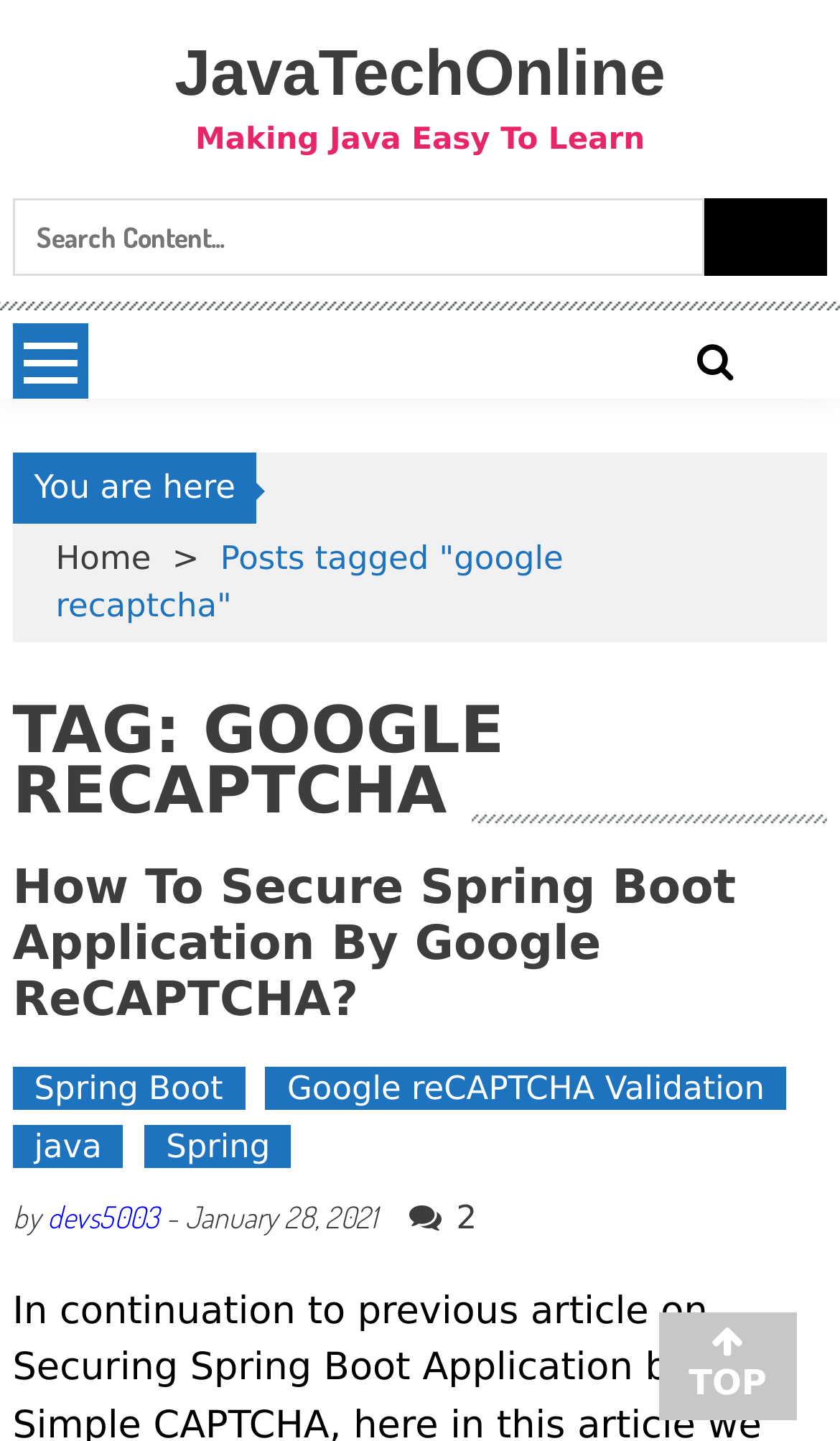What is the title of the first post?
Based on the screenshot, respond with a single word or phrase.

How To Secure Spring Boot Application By Google ReCAPTCHA?